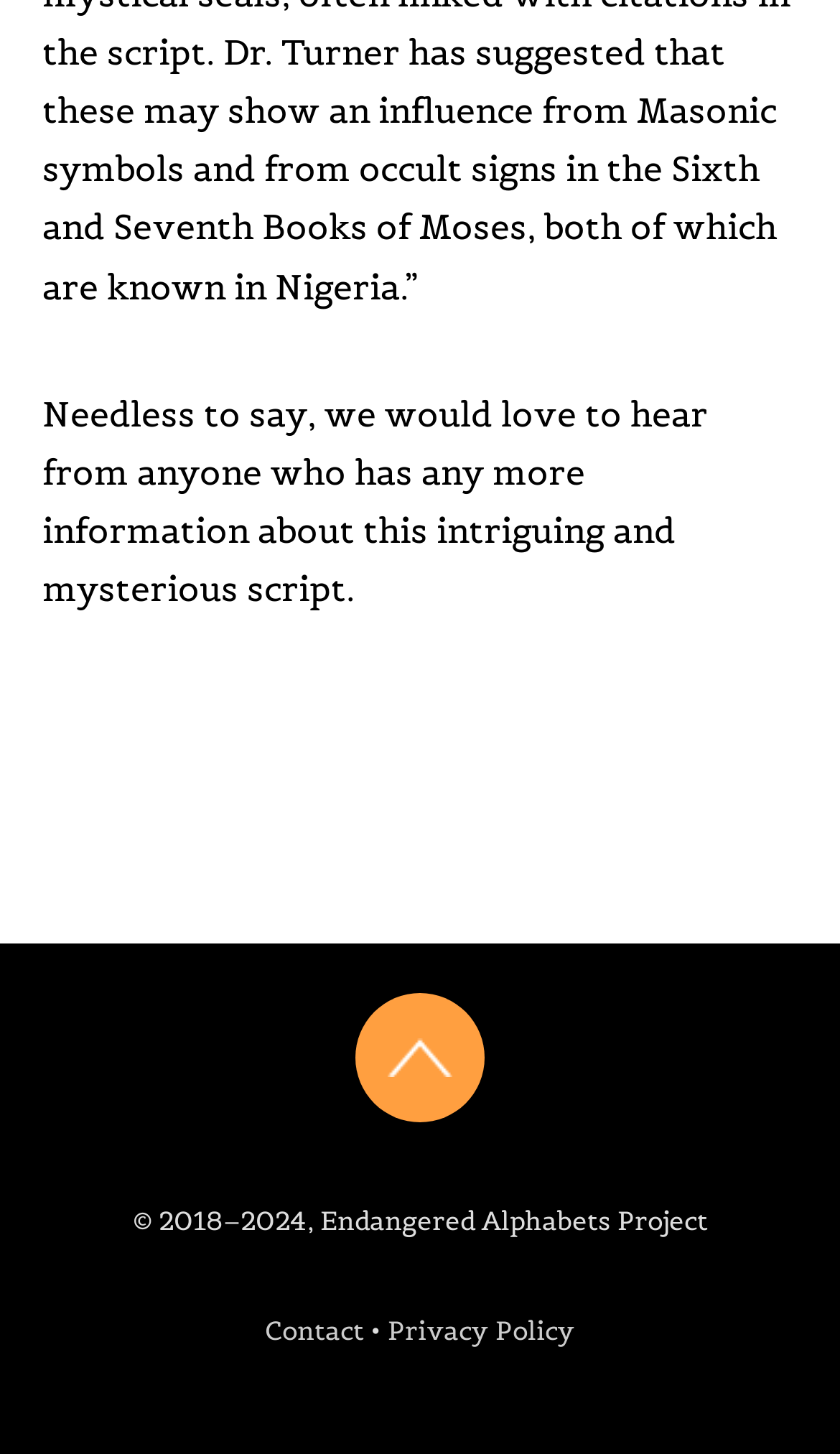Locate the bounding box of the UI element based on this description: "Contact". Provide four float numbers between 0 and 1 as [left, top, right, bottom].

[0.315, 0.903, 0.433, 0.926]